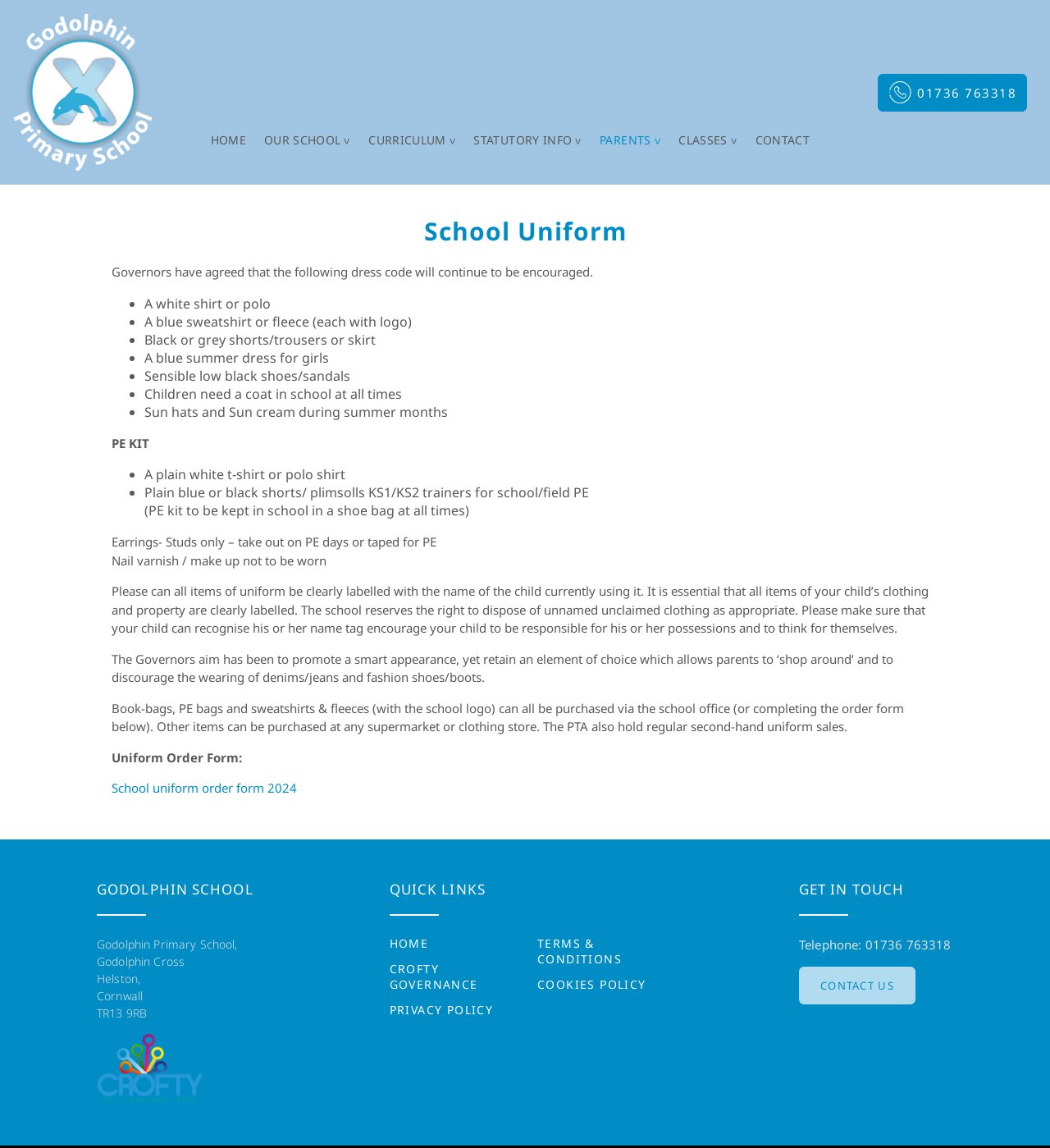Locate the bounding box coordinates of the clickable part needed for the task: "View the 'School Uniform' details".

[0.106, 0.187, 0.894, 0.216]